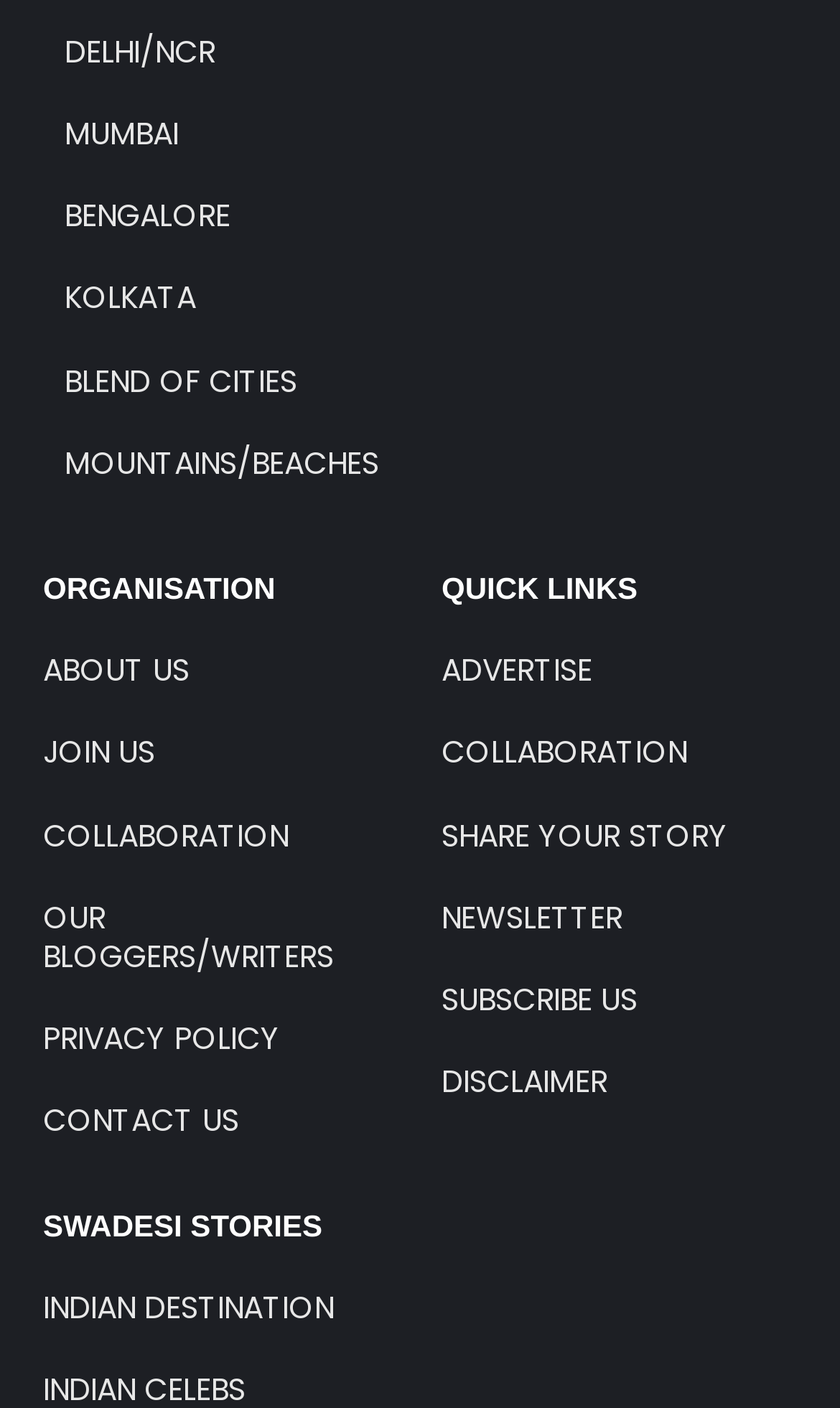What is the second option in the ORGANISATION section?
Using the information from the image, provide a comprehensive answer to the question.

I looked at the headings under the ORGANISATION section and found that the second option is ABOUT US, which is a link.